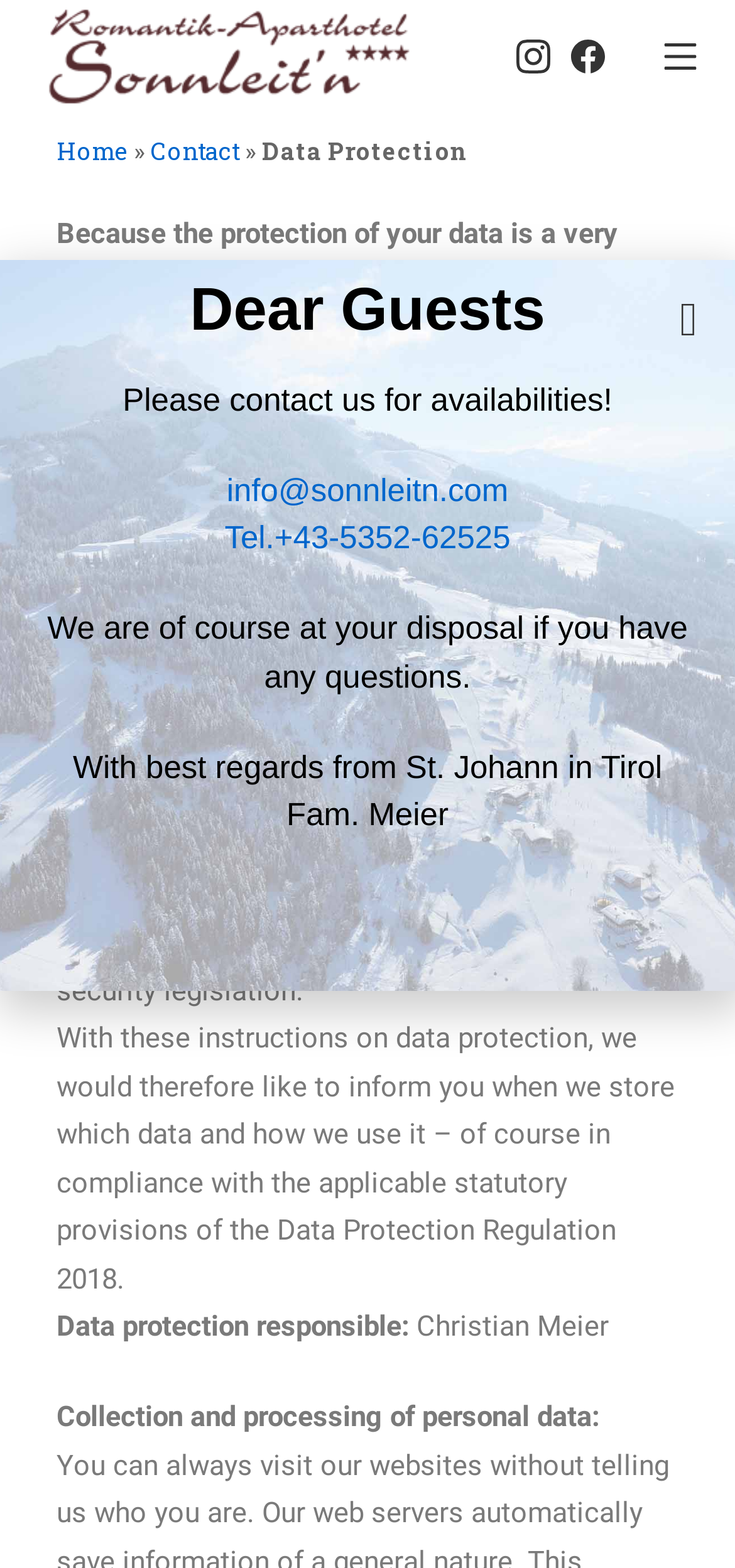Pinpoint the bounding box coordinates of the area that must be clicked to complete this instruction: "Verify age".

None